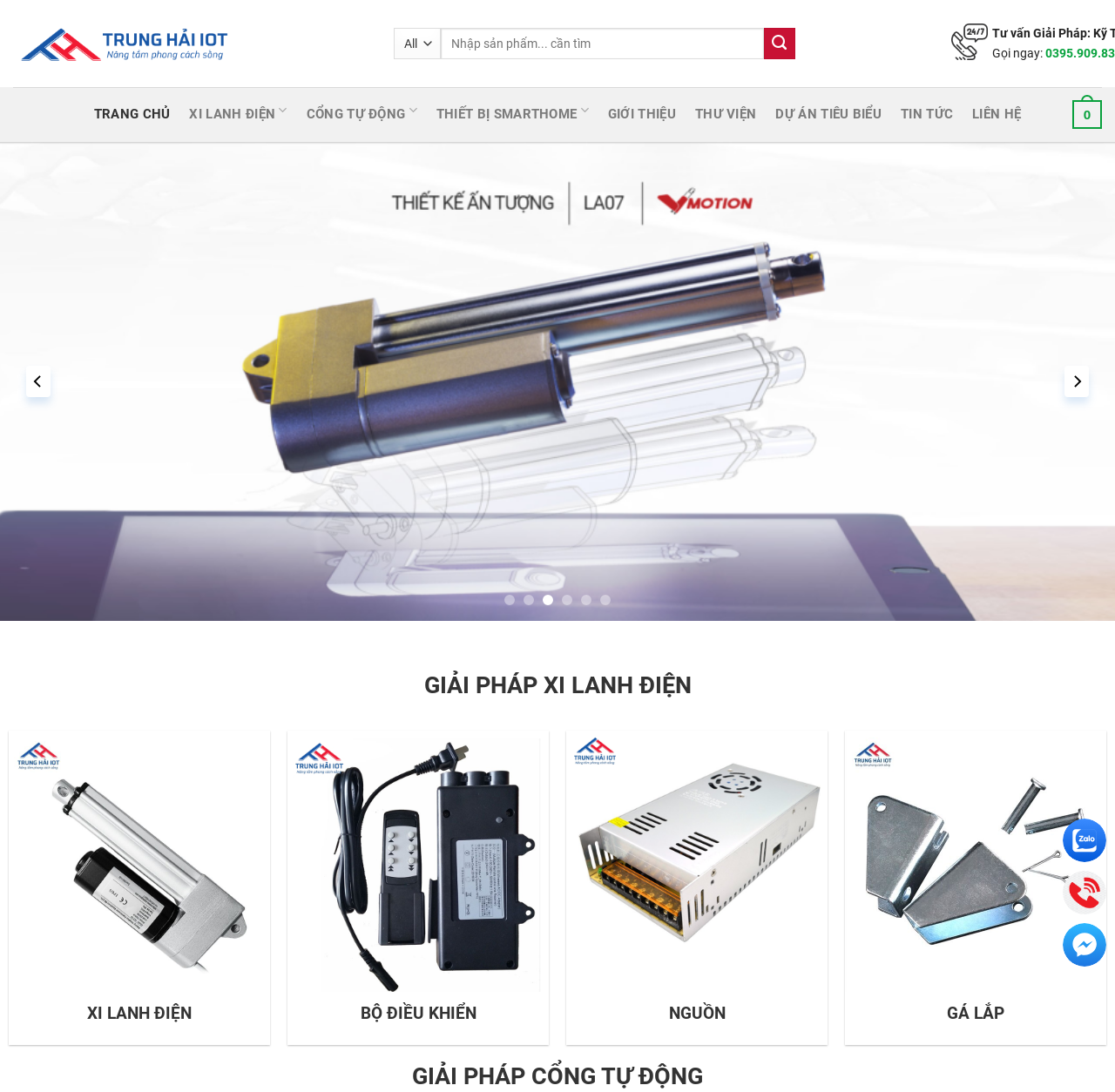Give an in-depth explanation of the webpage layout and content.

This webpage is about Trung Hải IoT, a company specializing in electric cylinders, automatic gates, and smart home devices. At the top left corner, there is a logo image. Next to it, there is a search bar with a combobox and a submit button. On the top right corner, there is a phone number and a call-to-action button "Gọi ngay" (Call now).

Below the top section, there is a navigation menu with 8 links: TRANG CHỦ (Home), XI LANH ĐIỆN (Electric Cylinders), CỔNG TỰ ĐỘNG (Automatic Gates), THIẾT BỊ SMARTHOME (Smart Home Devices), GIỚI THIỆU (About), THƯ VIỆN (Library), DỰ ÁN TIÊU BIỂU (Featured Projects), TIN TỨC (News), and LIÊN HỆ (Contact).

On the main content area, there is a section with a heading "GIẢI PHÁP XI LANH ĐIỆN" (Electric Cylinder Solutions). Below it, there are 6 sections, each with a heading and an image. The headings are XI LANH ĐIỆN, BỘ ĐIỀU KHIỂN, NGUỒN, GÁ LẮP, and two more. Each section has a link with an image.

At the bottom of the page, there are 3 more images, likely advertisements or promotions. There is also a pagination section with 6 page dots and previous/next buttons.

Overall, the webpage provides an overview of Trung Hải IoT's products and services, with a focus on electric cylinders and smart home devices.